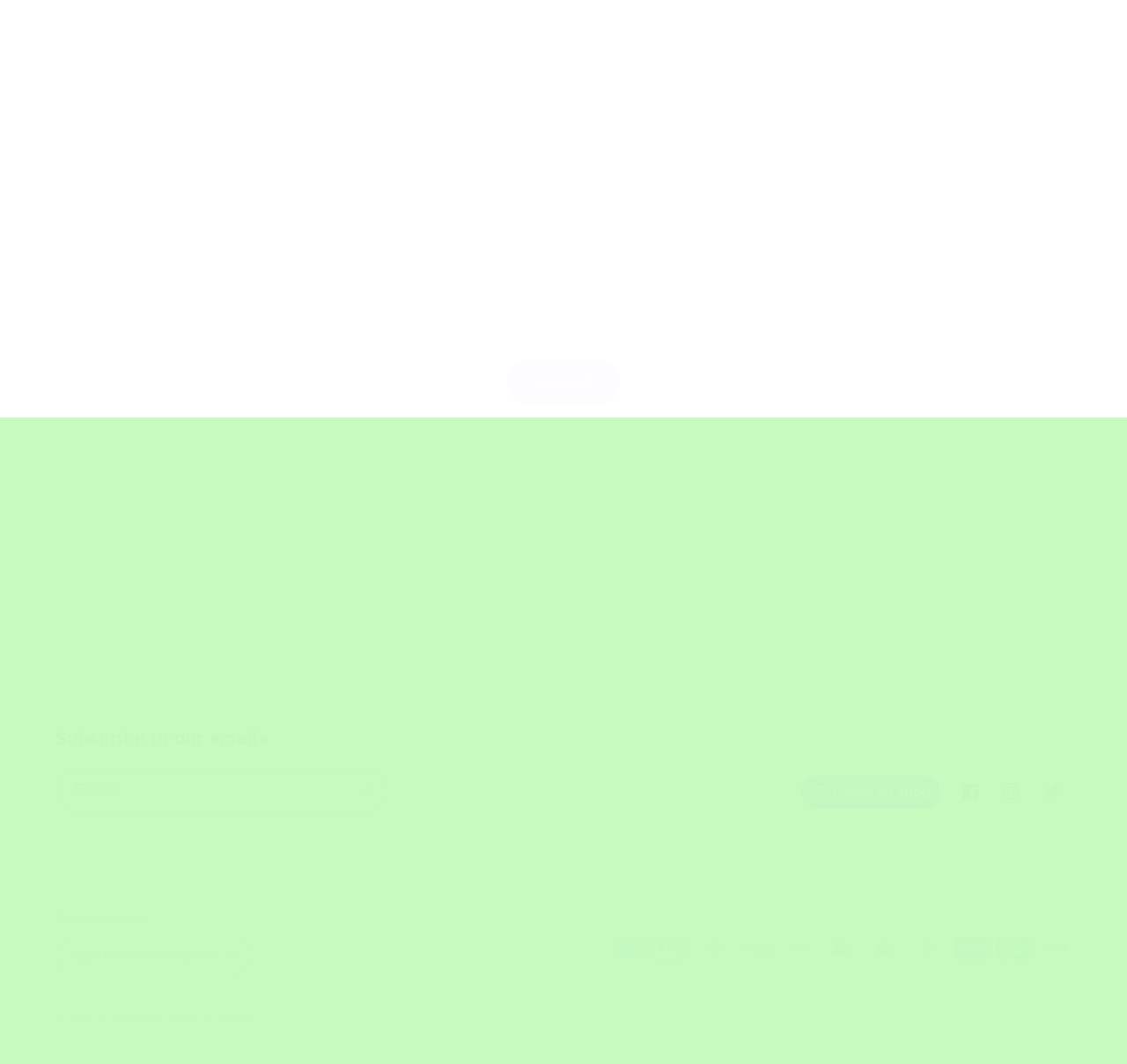Identify the bounding box coordinates for the element you need to click to achieve the following task: "Follow on Shop". The coordinates must be four float values ranging from 0 to 1, formatted as [left, top, right, bottom].

[0.711, 0.729, 0.835, 0.76]